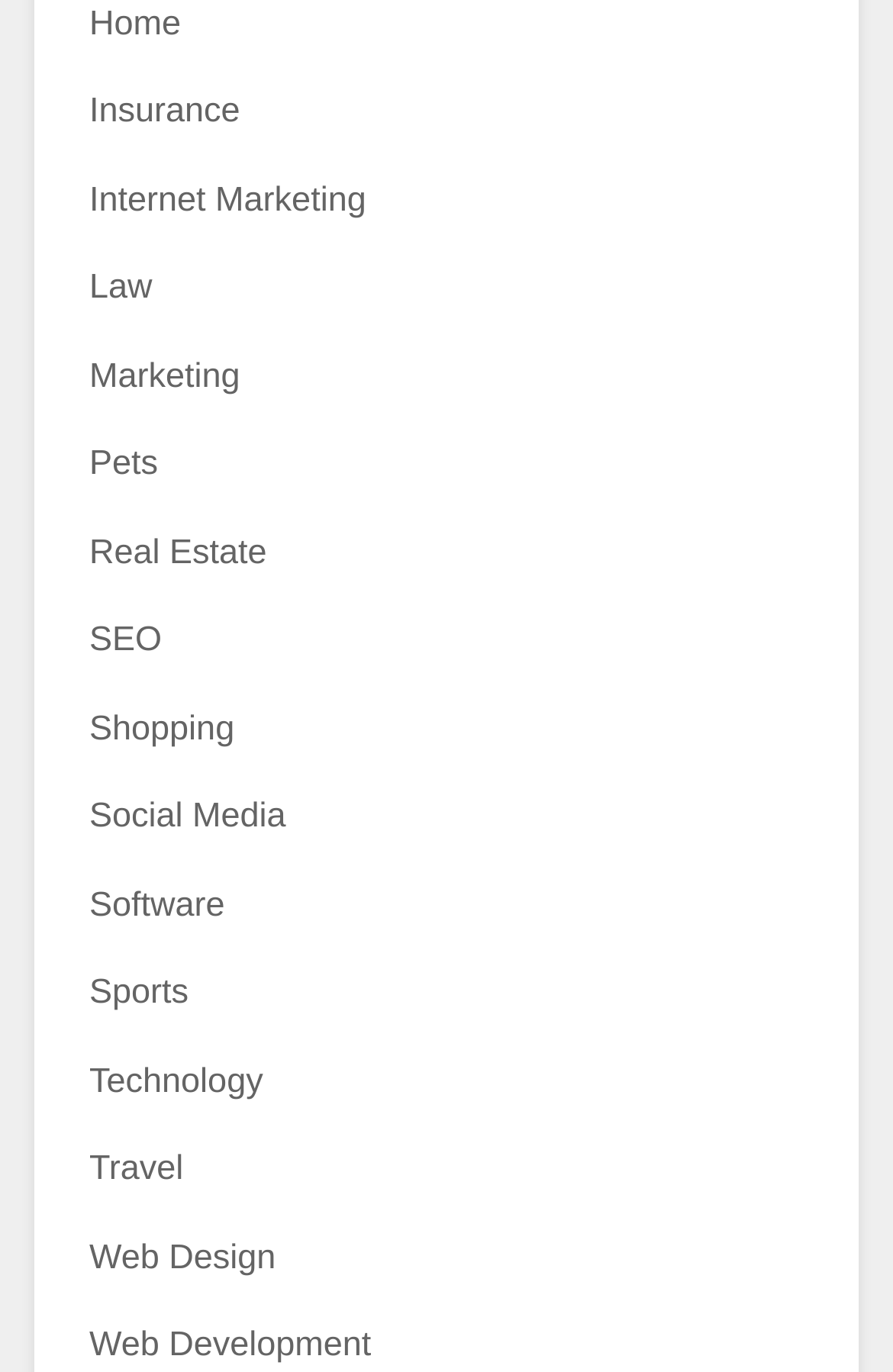Identify the bounding box coordinates for the UI element mentioned here: "Sports". Provide the coordinates as four float values between 0 and 1, i.e., [left, top, right, bottom].

[0.1, 0.709, 0.211, 0.738]